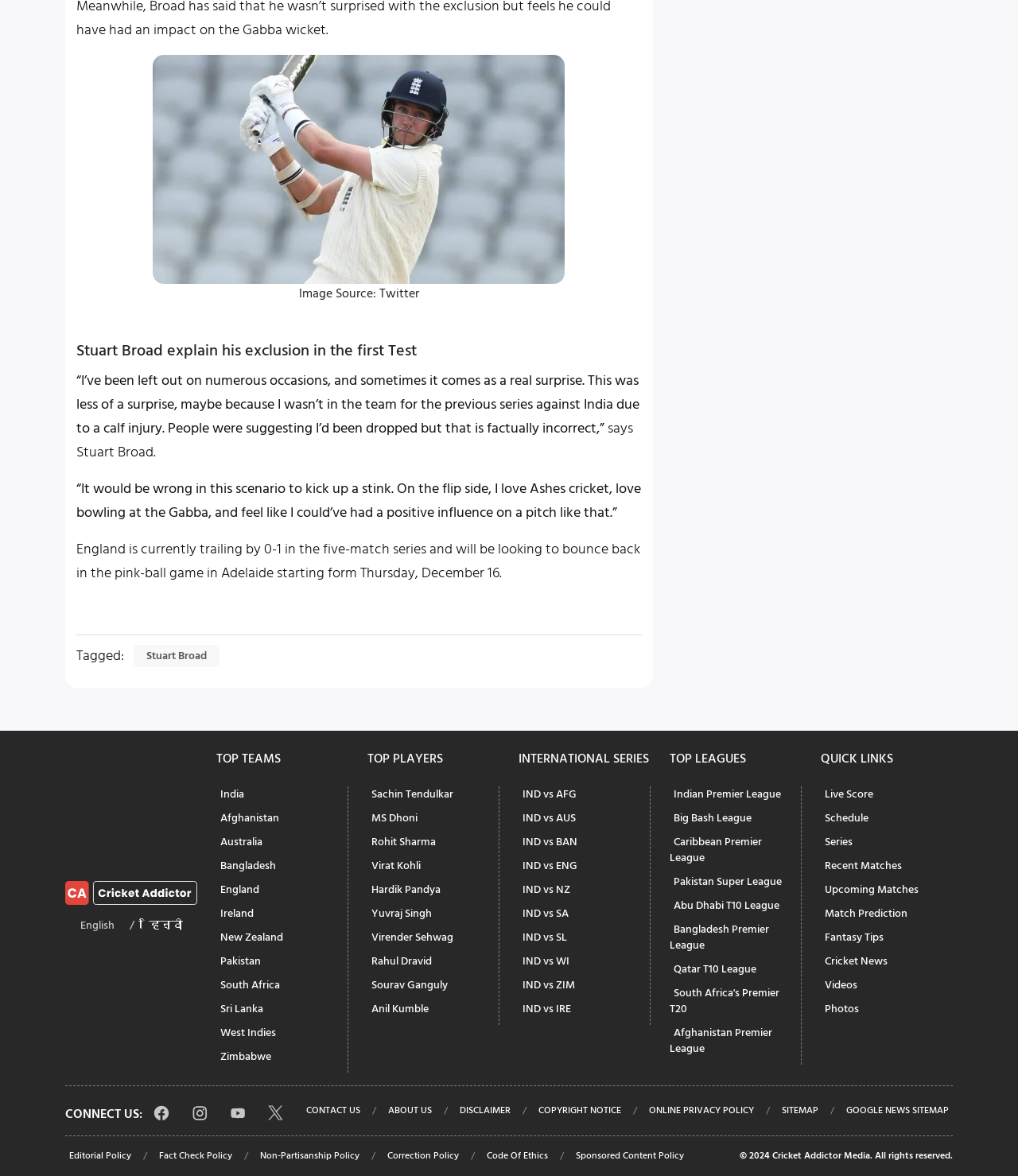Specify the bounding box coordinates of the element's area that should be clicked to execute the given instruction: "Select the Hindi language option". The coordinates should be four float numbers between 0 and 1, i.e., [left, top, right, bottom].

[0.146, 0.779, 0.179, 0.794]